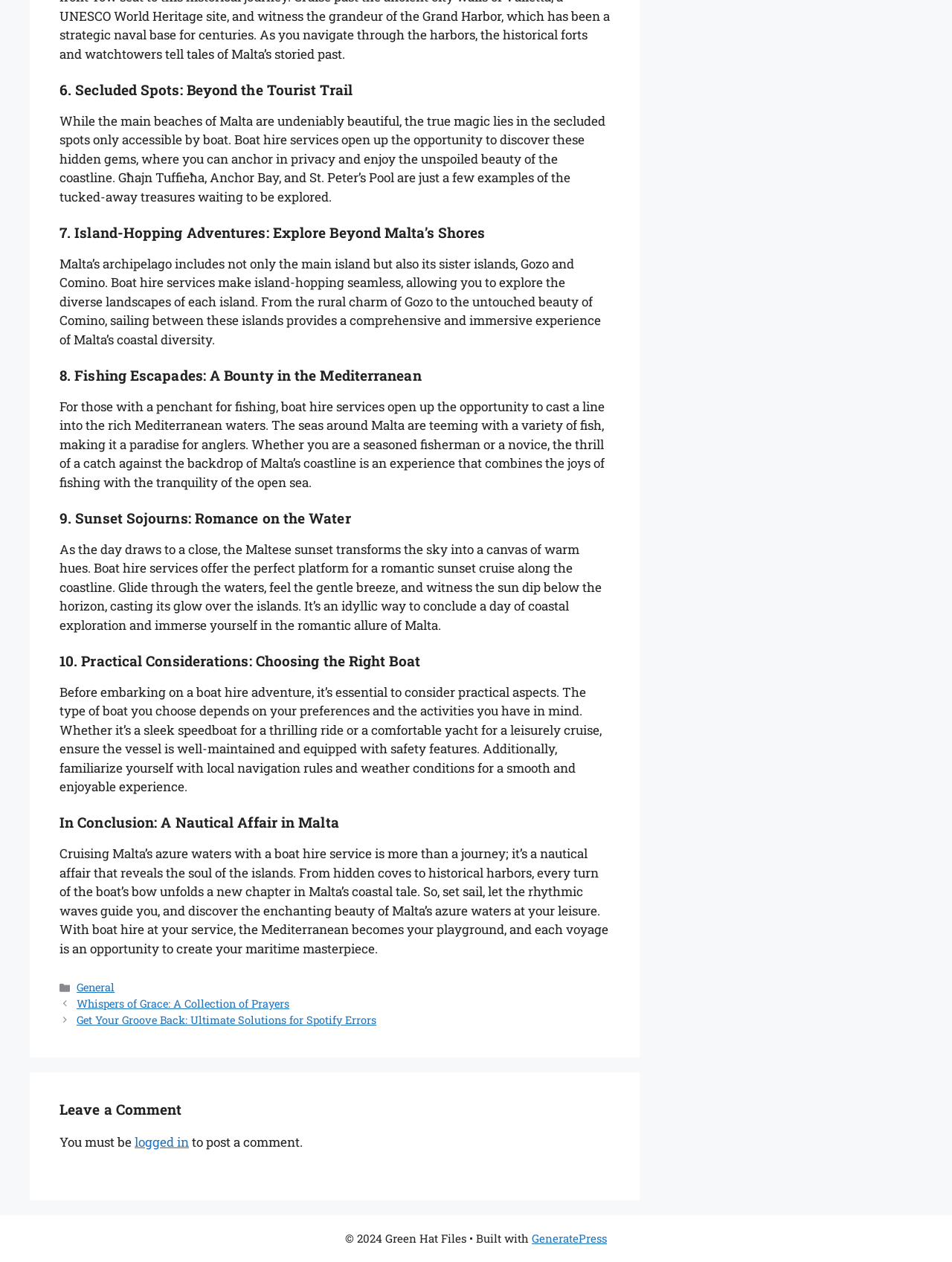Use a single word or phrase to respond to the question:
What is the copyright year mentioned on the webpage?

2024